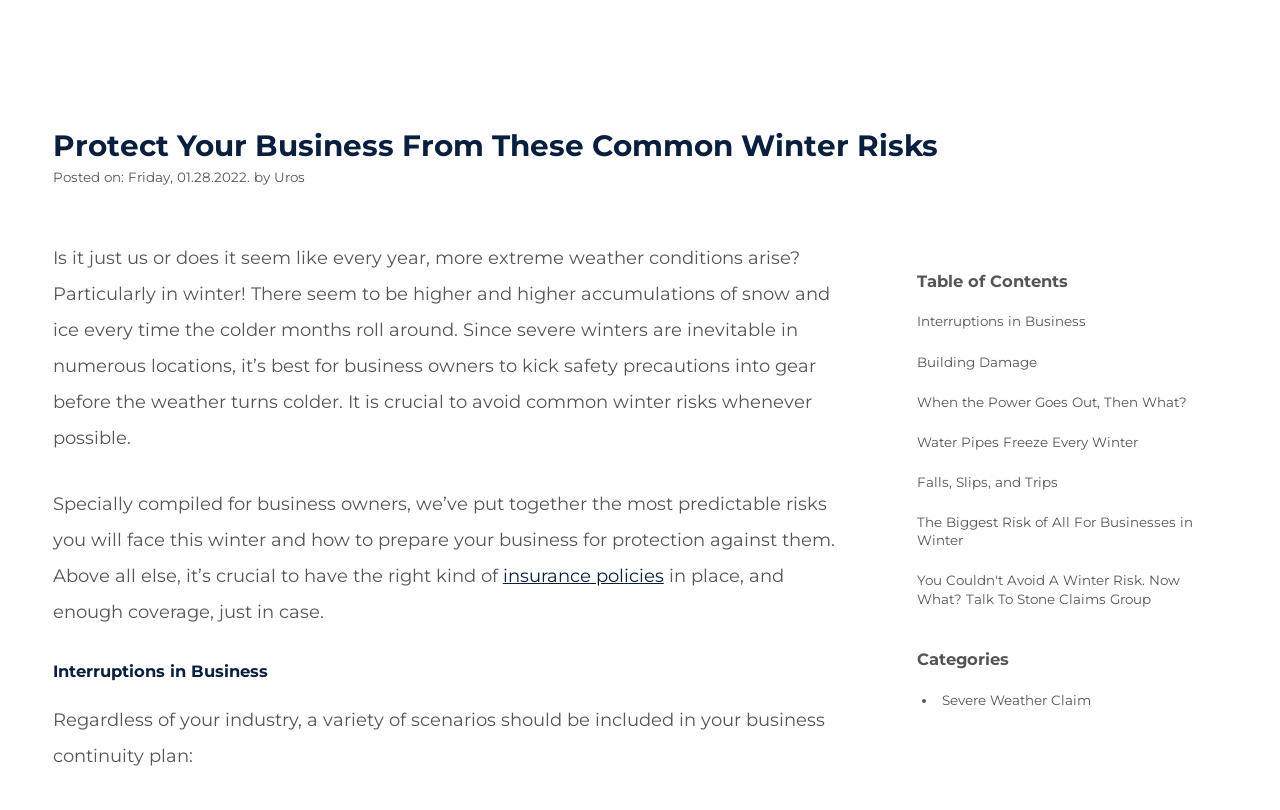Identify and provide the bounding box coordinates of the UI element described: "Water Pipes Freeze Every Winter". The coordinates should be formatted as [left, top, right, bottom], with each number being a float between 0 and 1.

[0.716, 0.536, 0.889, 0.555]